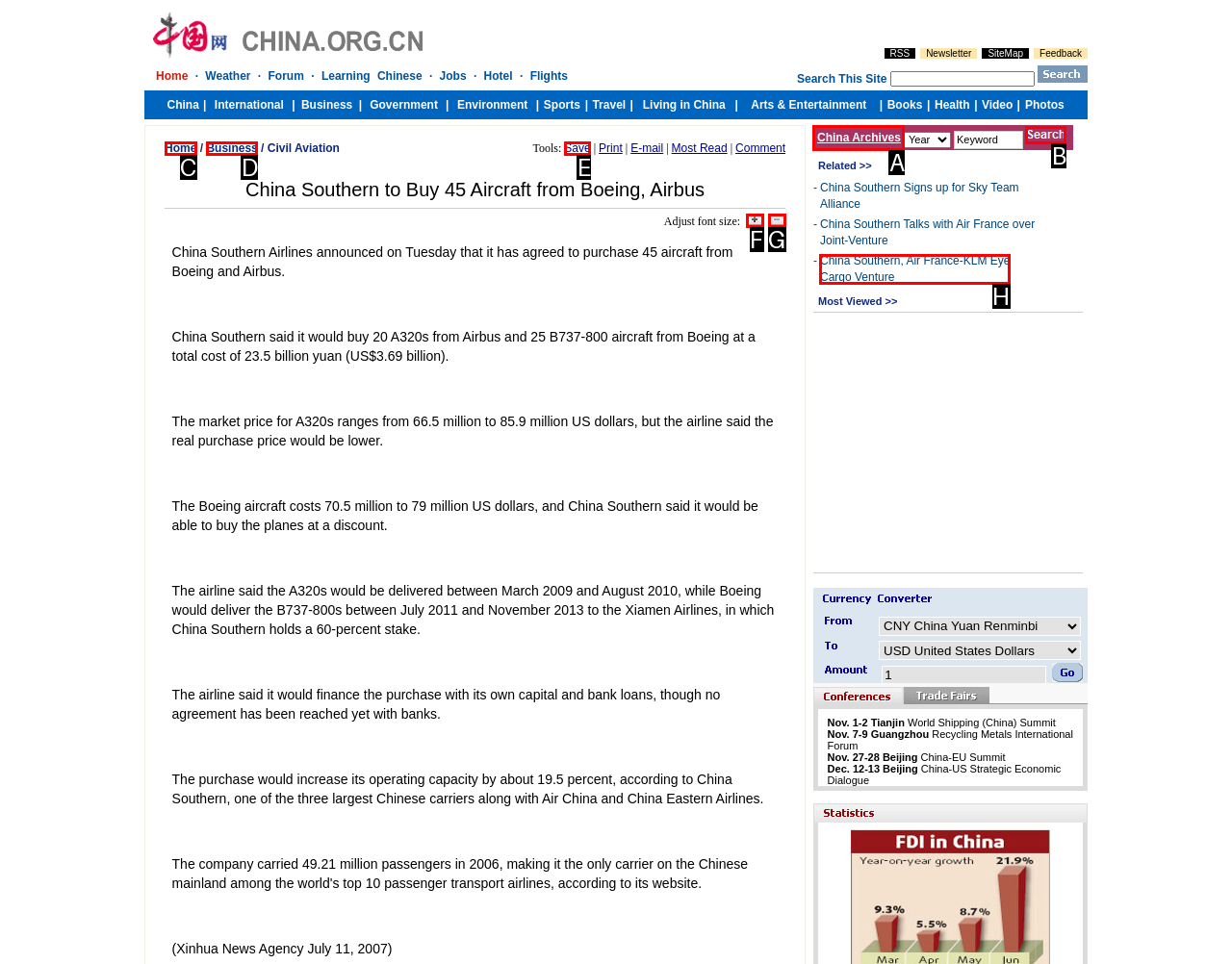Tell me which one HTML element you should click to complete the following task: View China Archives
Answer with the option's letter from the given choices directly.

A